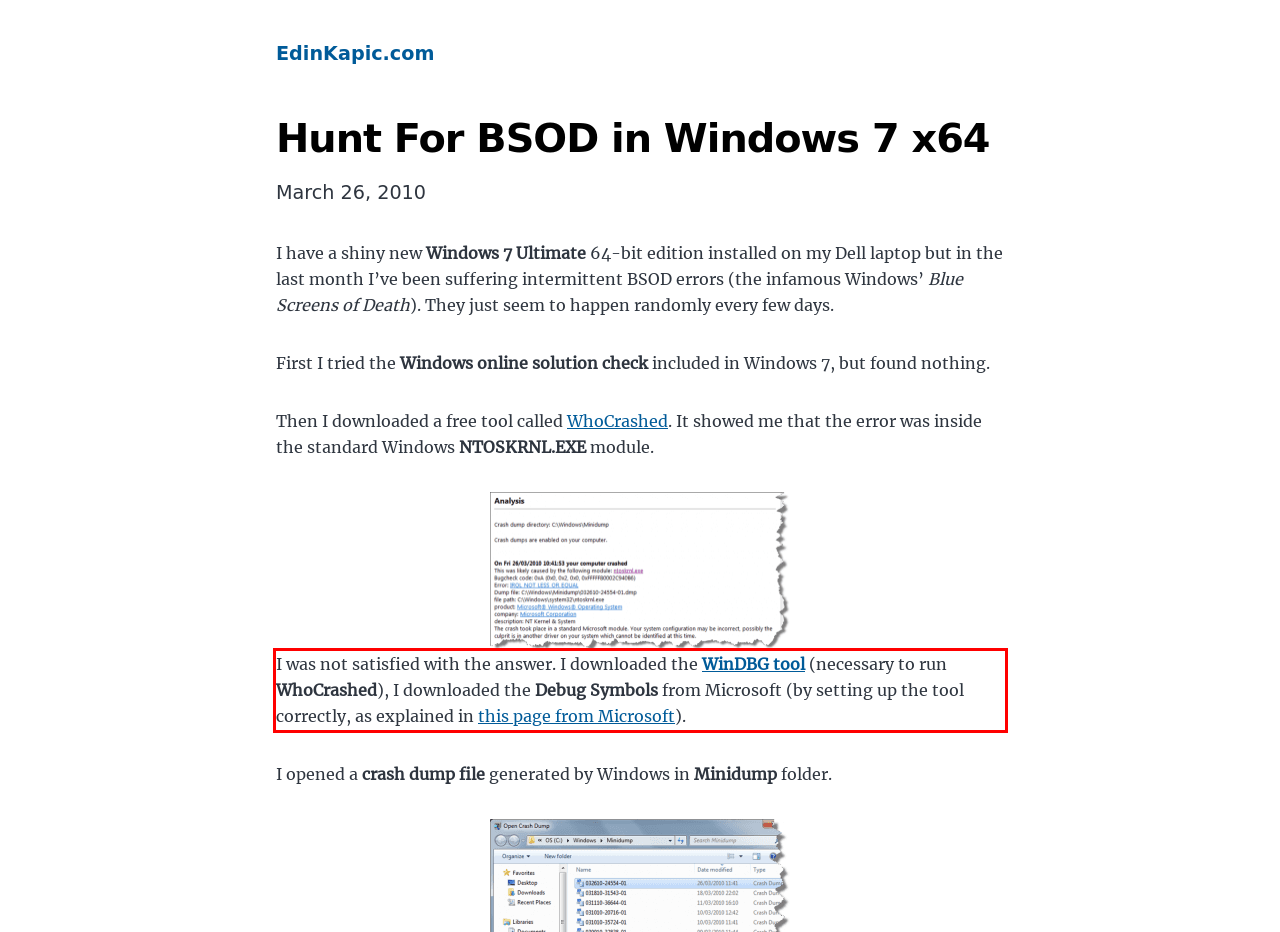Examine the screenshot of the webpage, locate the red bounding box, and generate the text contained within it.

I was not satisfied with the answer. I downloaded the WinDBG tool (necessary to run WhoCrashed), I downloaded the Debug Symbols from Microsoft (by setting up the tool correctly, as explained in this page from Microsoft).